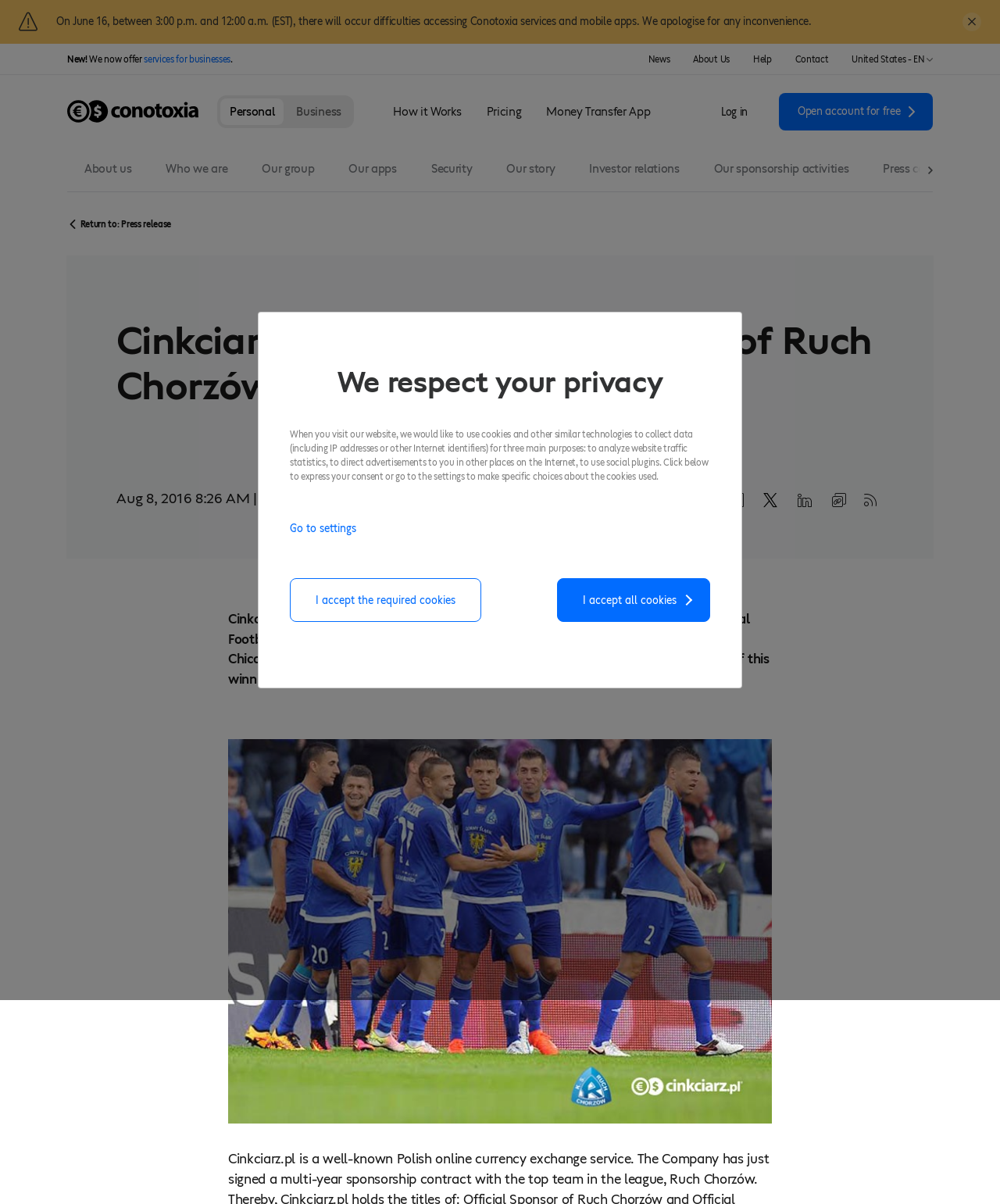Please extract the primary headline from the webpage.

Cinkciarz.pl is the official sponsor of Ruch Chorzów